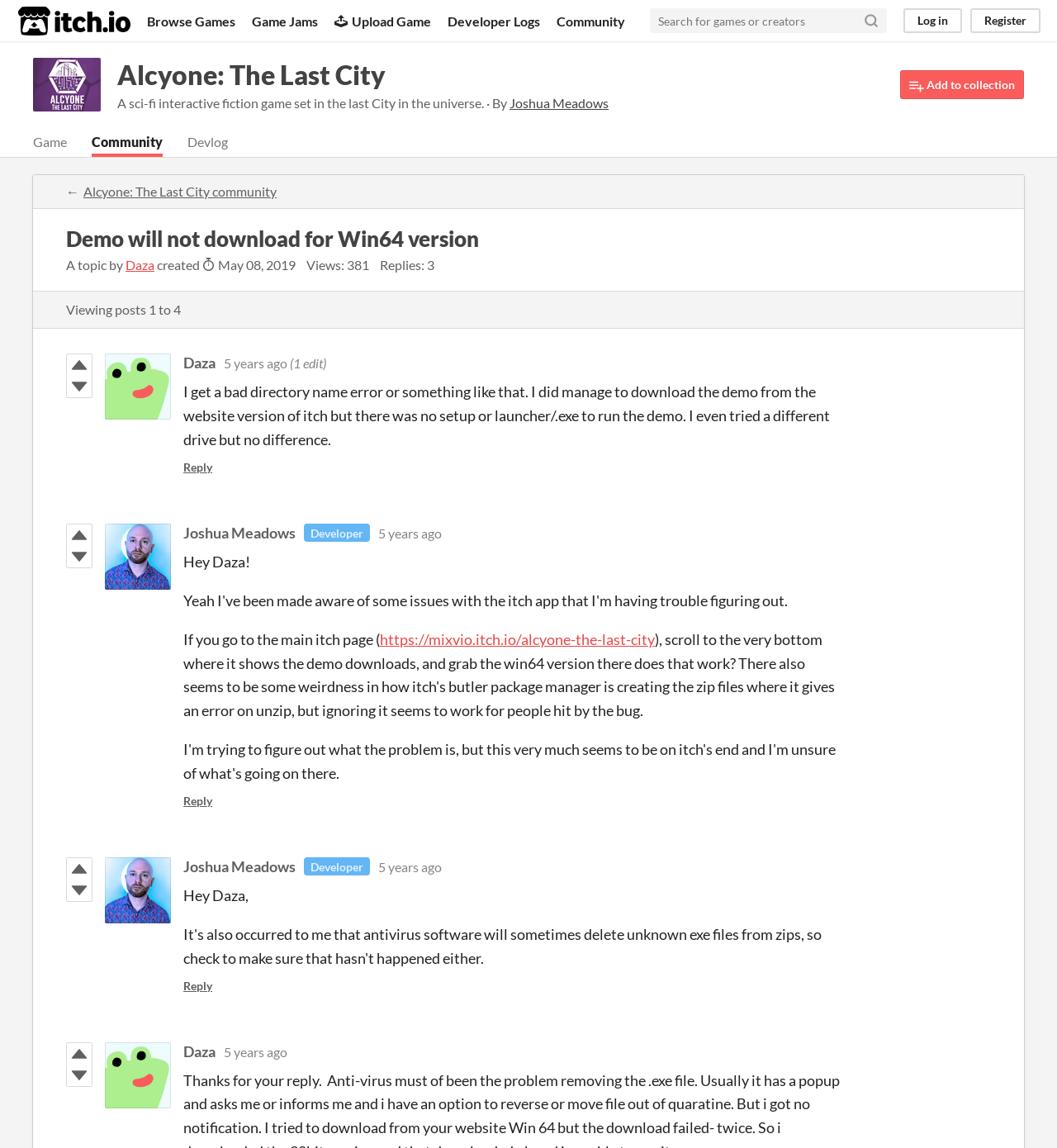Answer in one word or a short phrase: 
What is the topic of the discussion?

Demo will not download for Win64 version